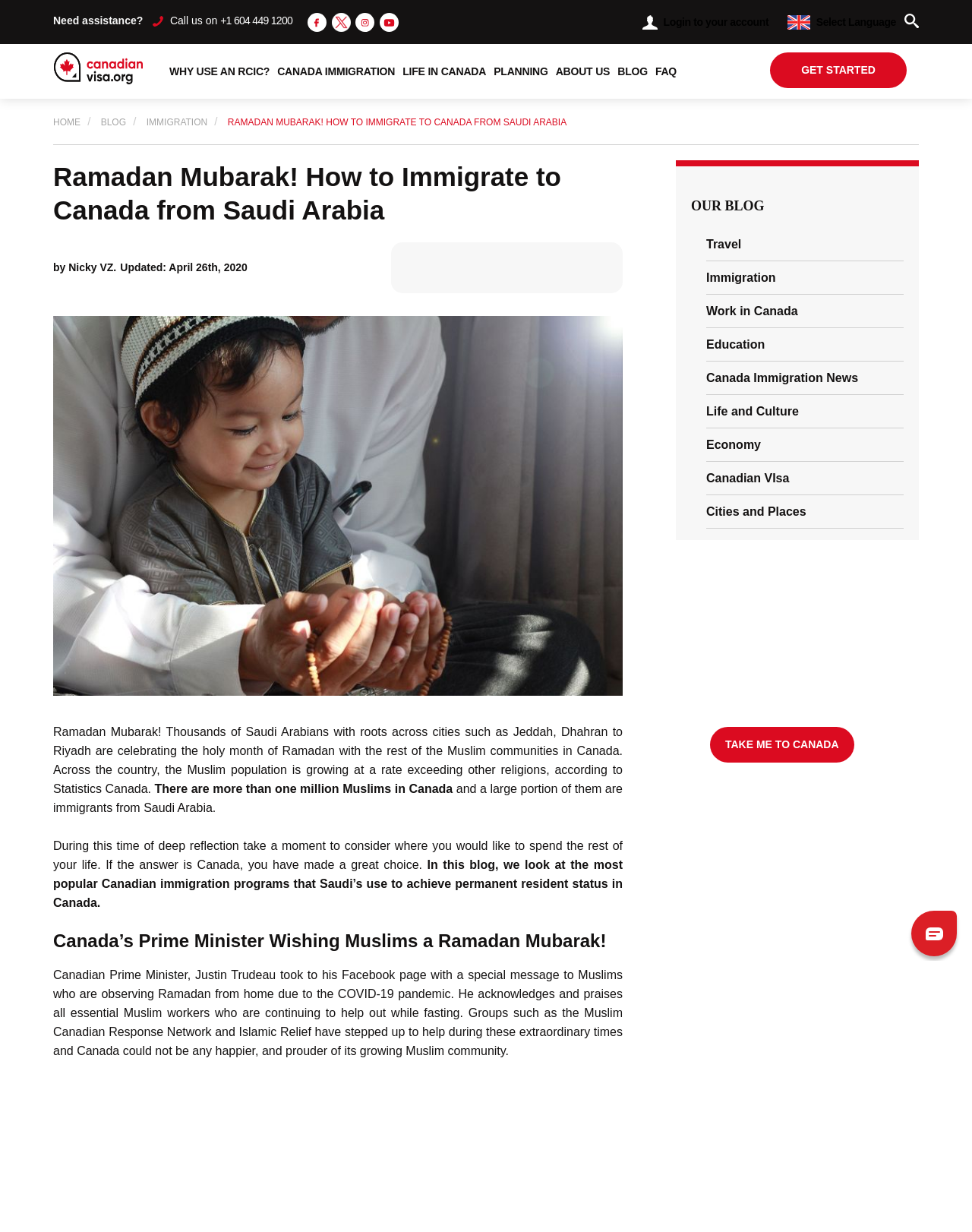Using the provided element description: "June 5, 2023June 5, 2023", identify the bounding box coordinates. The coordinates should be four floats between 0 and 1 in the order [left, top, right, bottom].

None